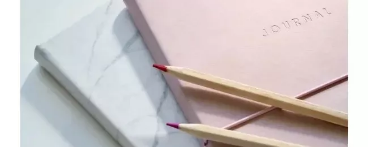Create a detailed narrative that captures the essence of the image.

The image showcases a serene and aesthetically pleasing workspace featuring two elegant journals resting on a clean surface. The journal on the left is adorned with a marble design, presenting a sleek and sophisticated appearance, while the journal on the right is a soft pink hue with the word "JOURNAL" embossed on its cover, exuding a sense of warmth and personalization. Lying gently across the journals are two wooden pencils with vibrant red tips, adding a pop of color and inviting the viewer to engage in writing or sketching. This composition creates a calming atmosphere ideal for mindful reflection or creative expression, perfectly aligning with the theme of self-improvement and personal growth emphasized in the surrounding context.